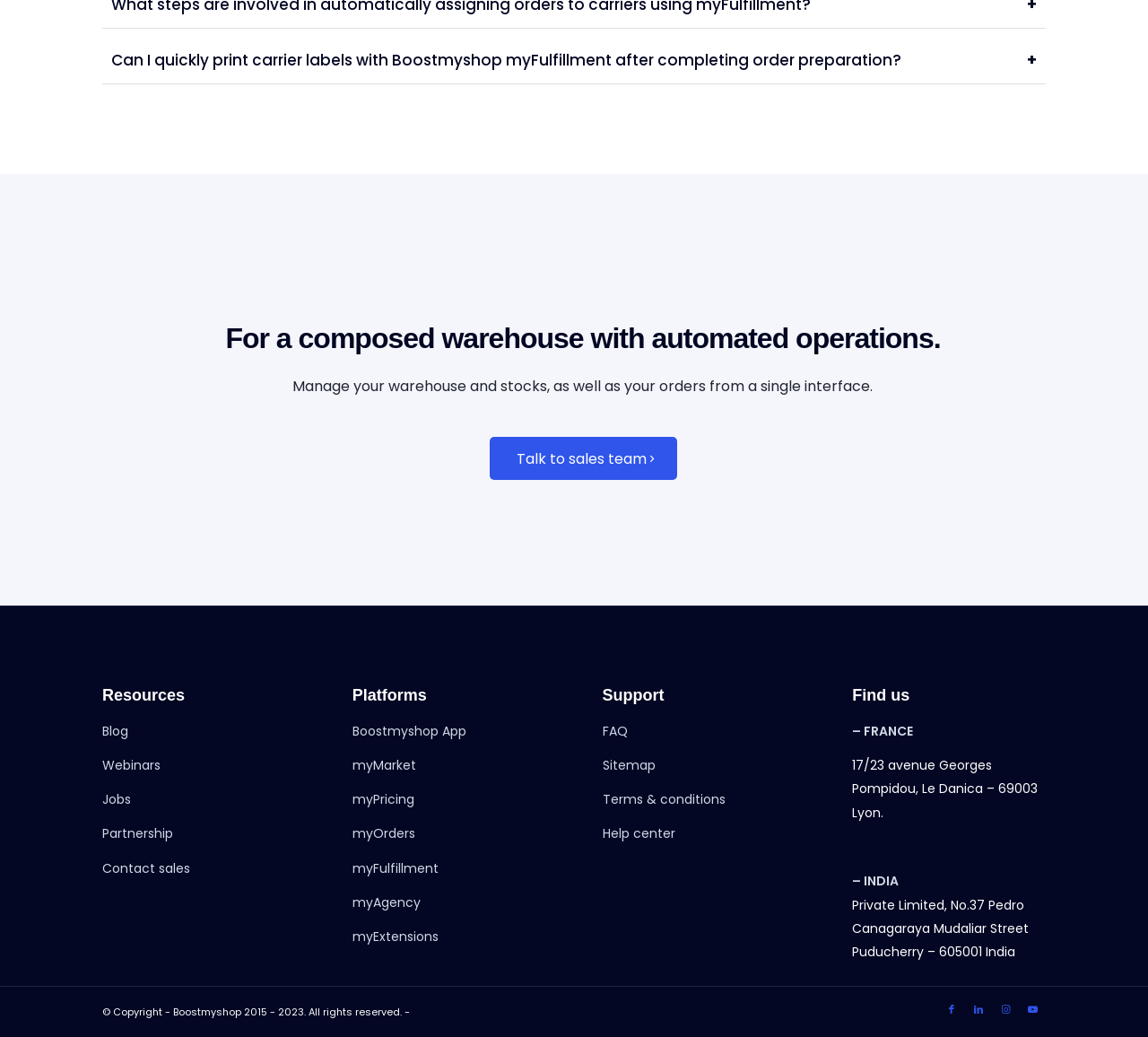What is the name of the platform for managing warehouse and stocks?
Please use the image to provide a one-word or short phrase answer.

myWarehouse